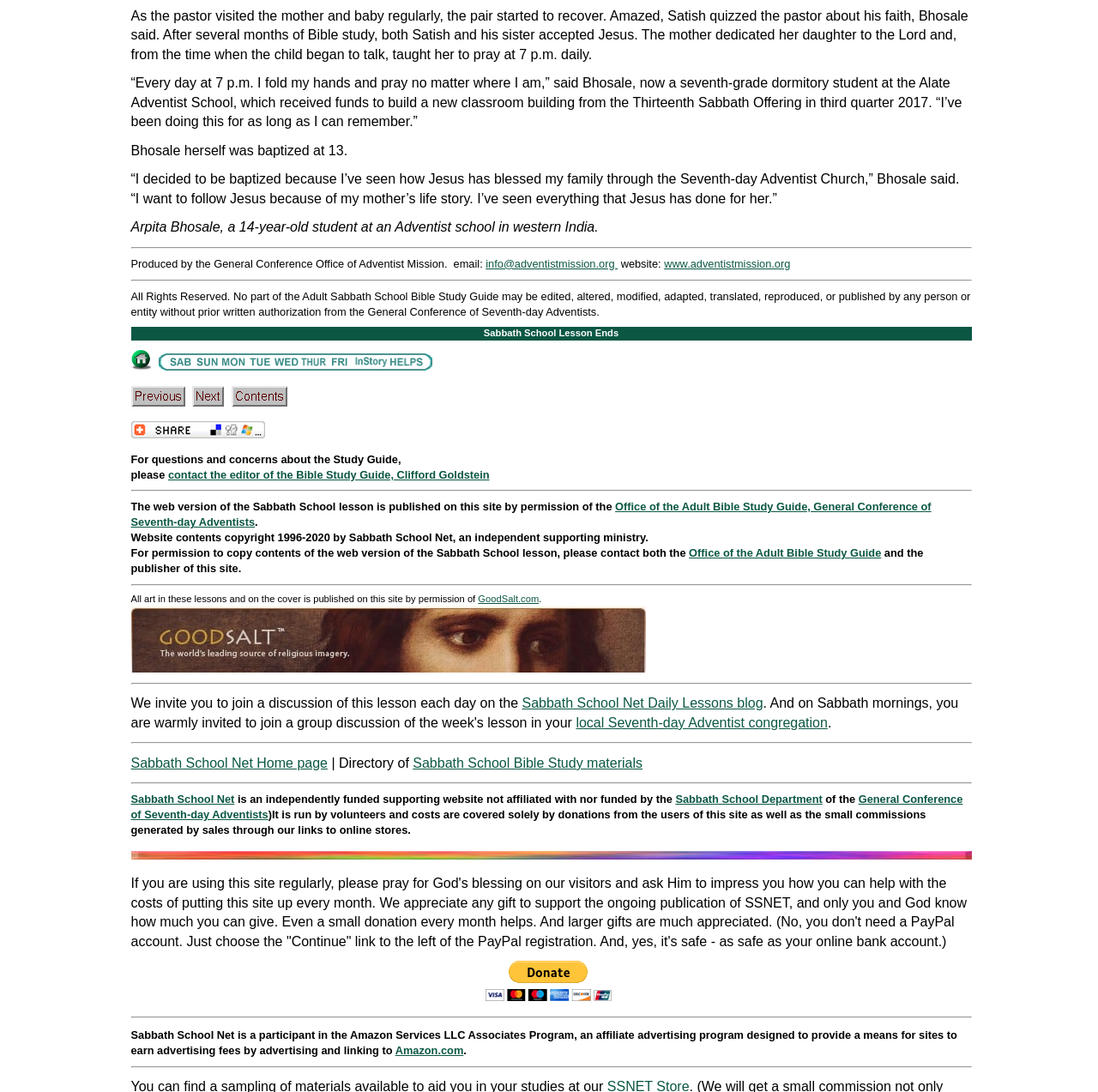Extract the bounding box of the UI element described as: "Sabbath School Net".

[0.119, 0.942, 0.214, 0.954]